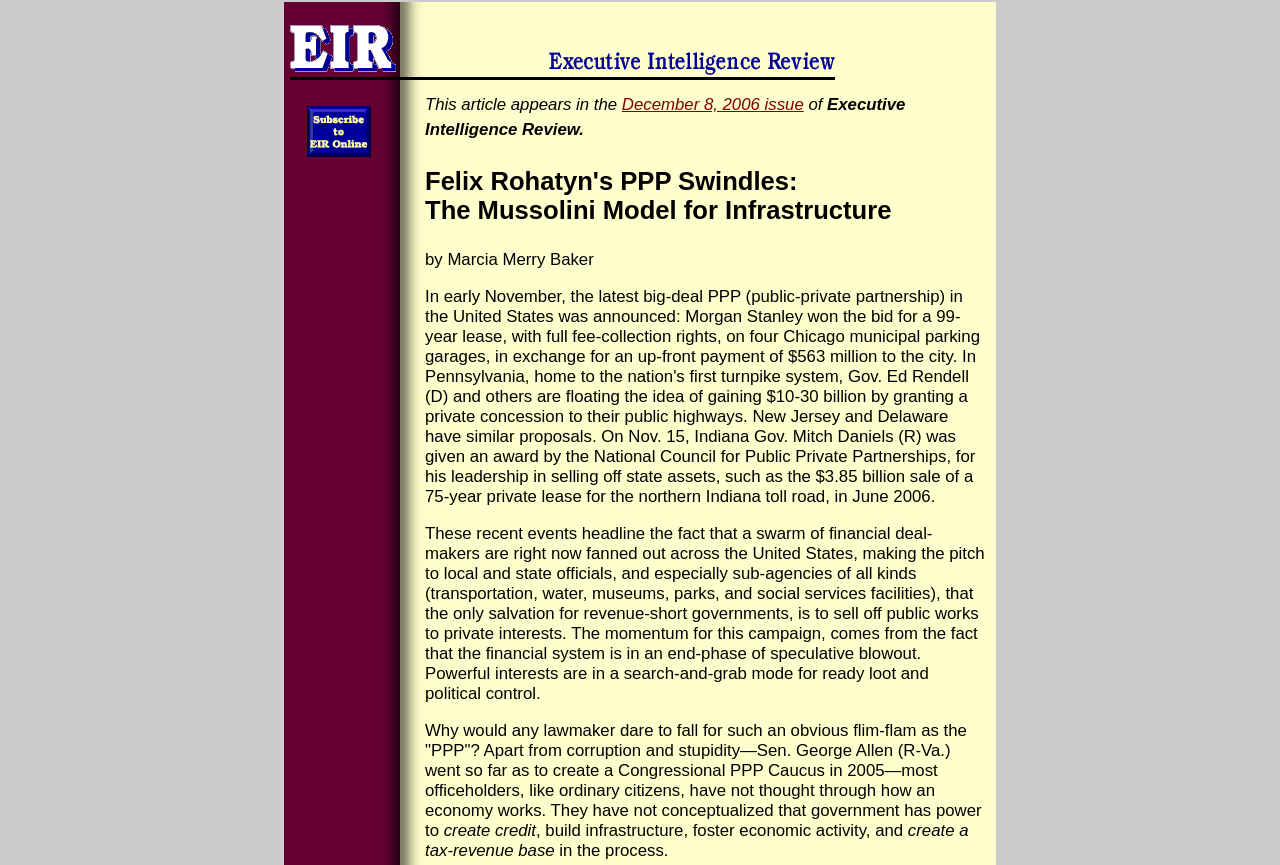Look at the image and answer the question in detail:
What is the article about?

The article is about Felix Rohatyn's PPP Swindles, specifically the Mussolini Model for Infrastructure, which is evident from the heading of the webpage.